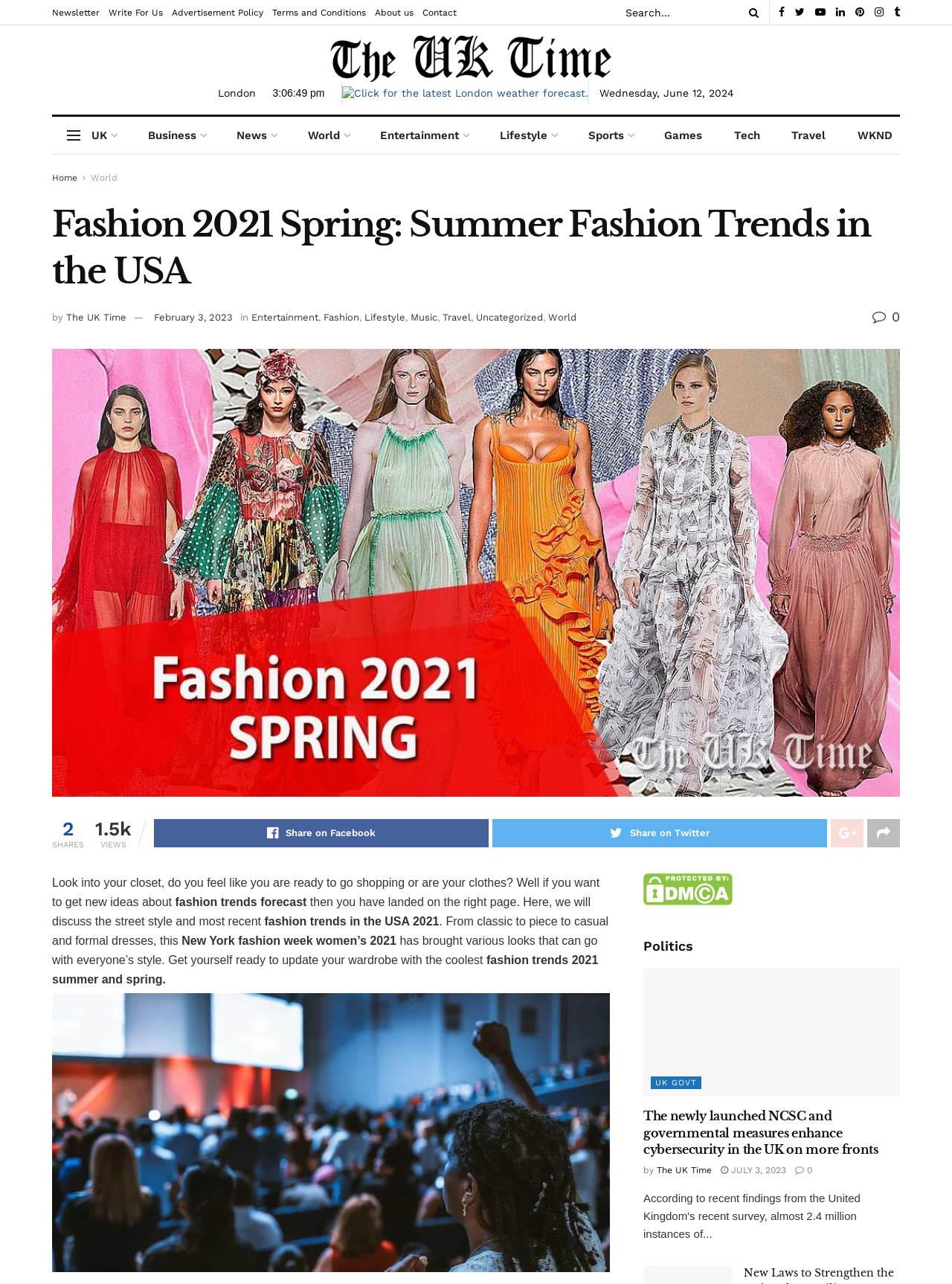How many social media sharing options are available?
Using the information from the image, provide a comprehensive answer to the question.

I counted the social media sharing options available on the webpage, which are Facebook, Twitter, and two other unknown platforms, totaling four options.